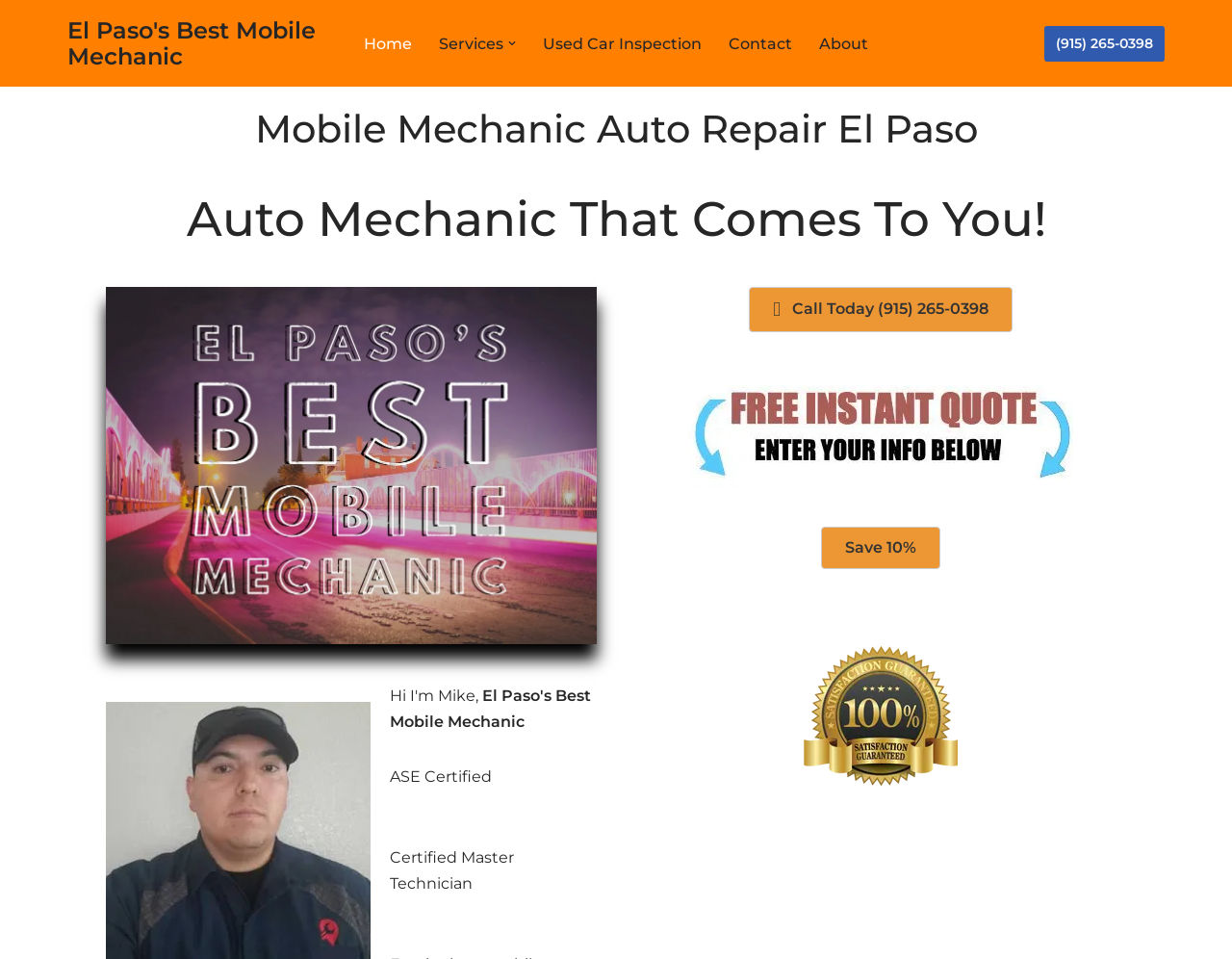Generate a detailed explanation of the webpage's features and information.

The webpage is about El Paso's Best Mobile Mechanic, offering fast and friendly mobile auto repair services in El Paso and the surrounding areas. At the top left, there is a "Skip to content" link. Next to it, the title "El Paso's Best Mobile Mechanic Fast Friendly Mobile Auto Repair Services in El Paso and the Surrounding Areas" is displayed prominently.

Below the title, there is a primary navigation menu with links to "Home", "Services", "Used Car Inspection", "Contact", and "About". The "Services" link has a dropdown submenu button with a "Dropdown" icon.

On the right side of the navigation menu, a phone number "(915) 265-0398" is displayed. Below the navigation menu, there are two headings: "Mobile Mechanic Auto Repair El Paso" and "Auto Mechanic That Comes To You!". 

To the right of the headings, there is an image of "El Paso Mobile Mechanic". Below the image, there are three lines of text: a comma, "ASE Certified", and "Certified Master Technician". 

Further down, there is a call-to-action link "Call Today (915) 265-0398" with an image of "El Paso Mobile Mechanic" to its left. Below this, there is another link "Save 10%" with an image of a mobile mechanic to its right.